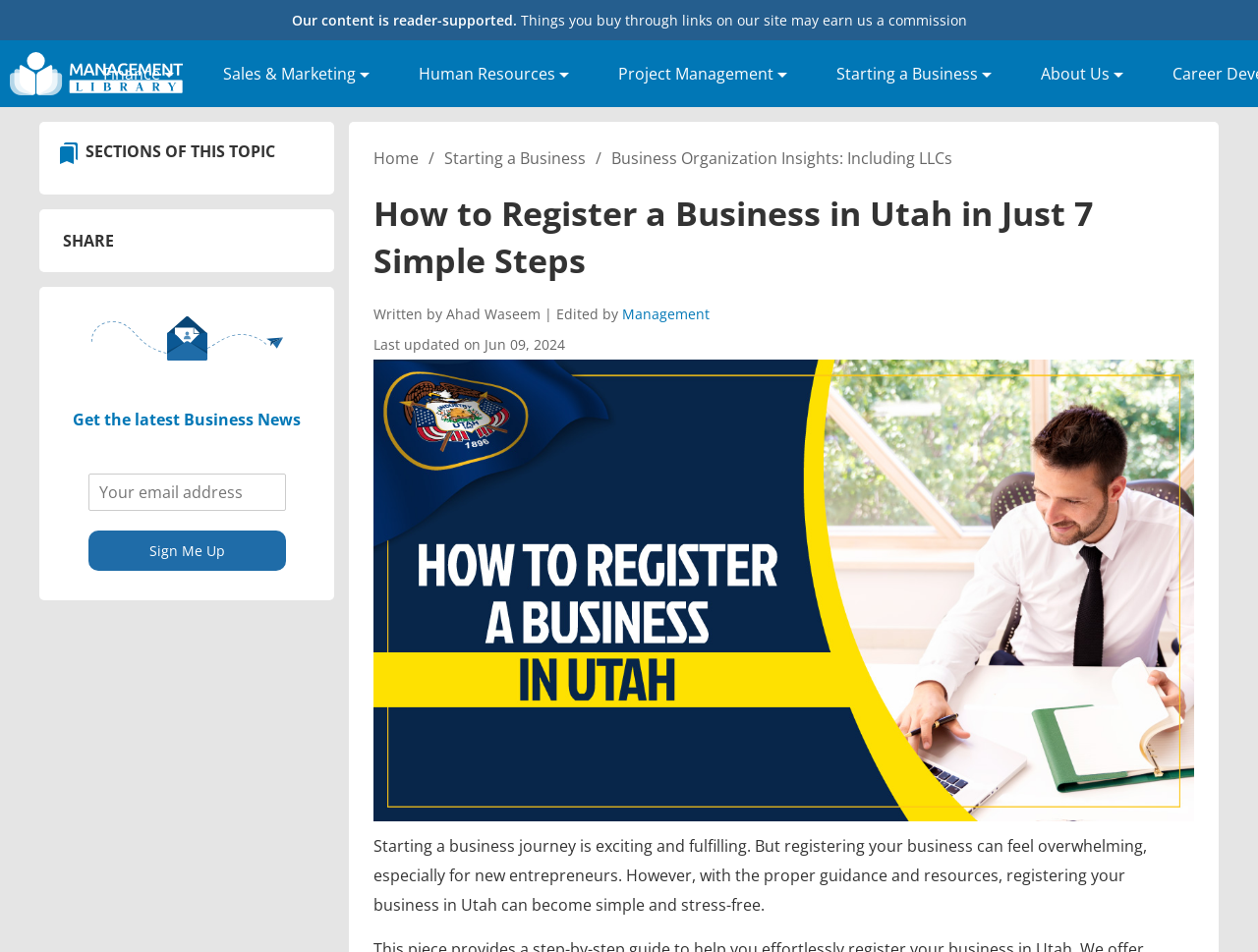How many links are in the top navigation menu? Look at the image and give a one-word or short phrase answer.

6